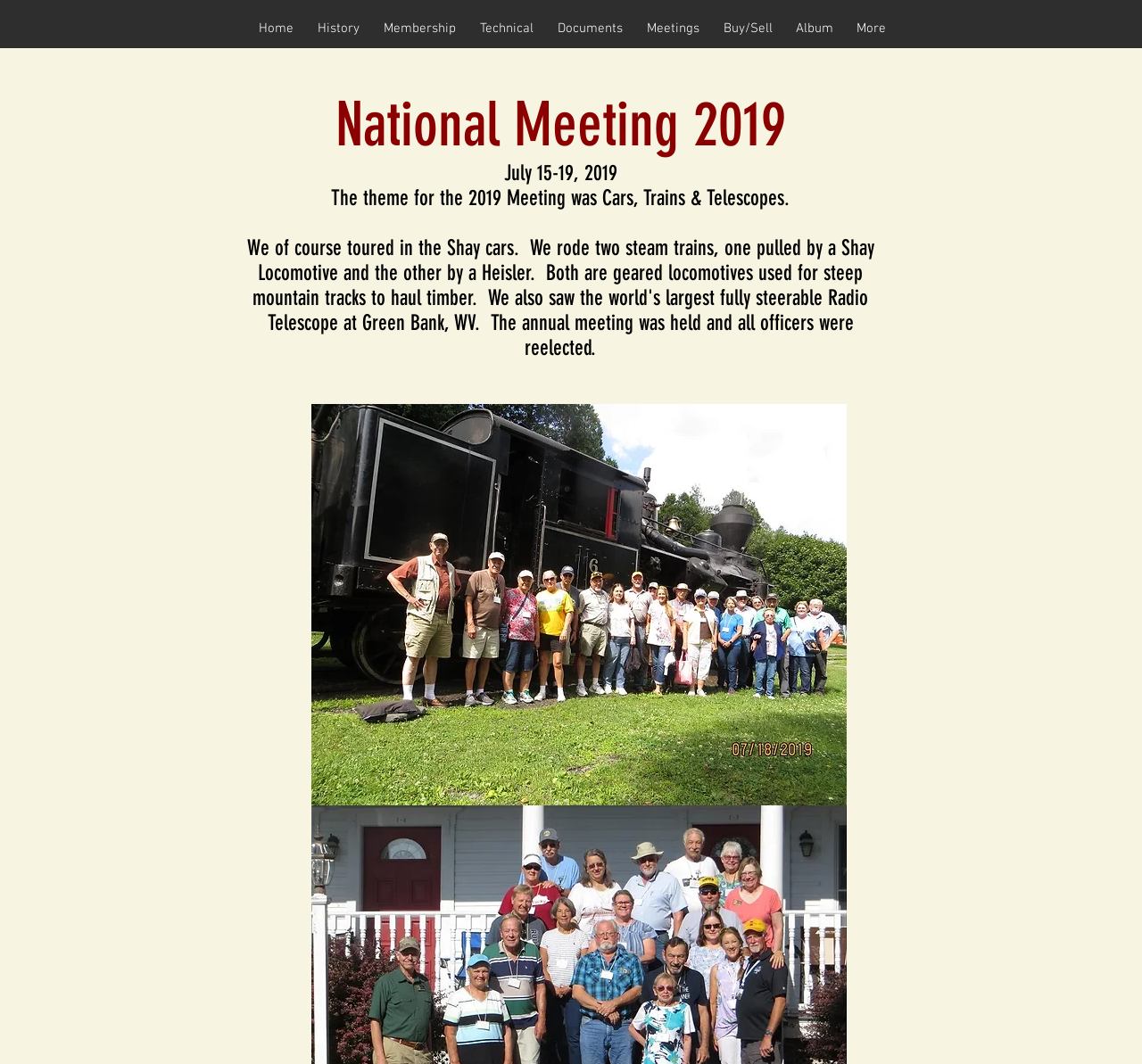Identify and provide the main heading of the webpage.

National Meeting 2019